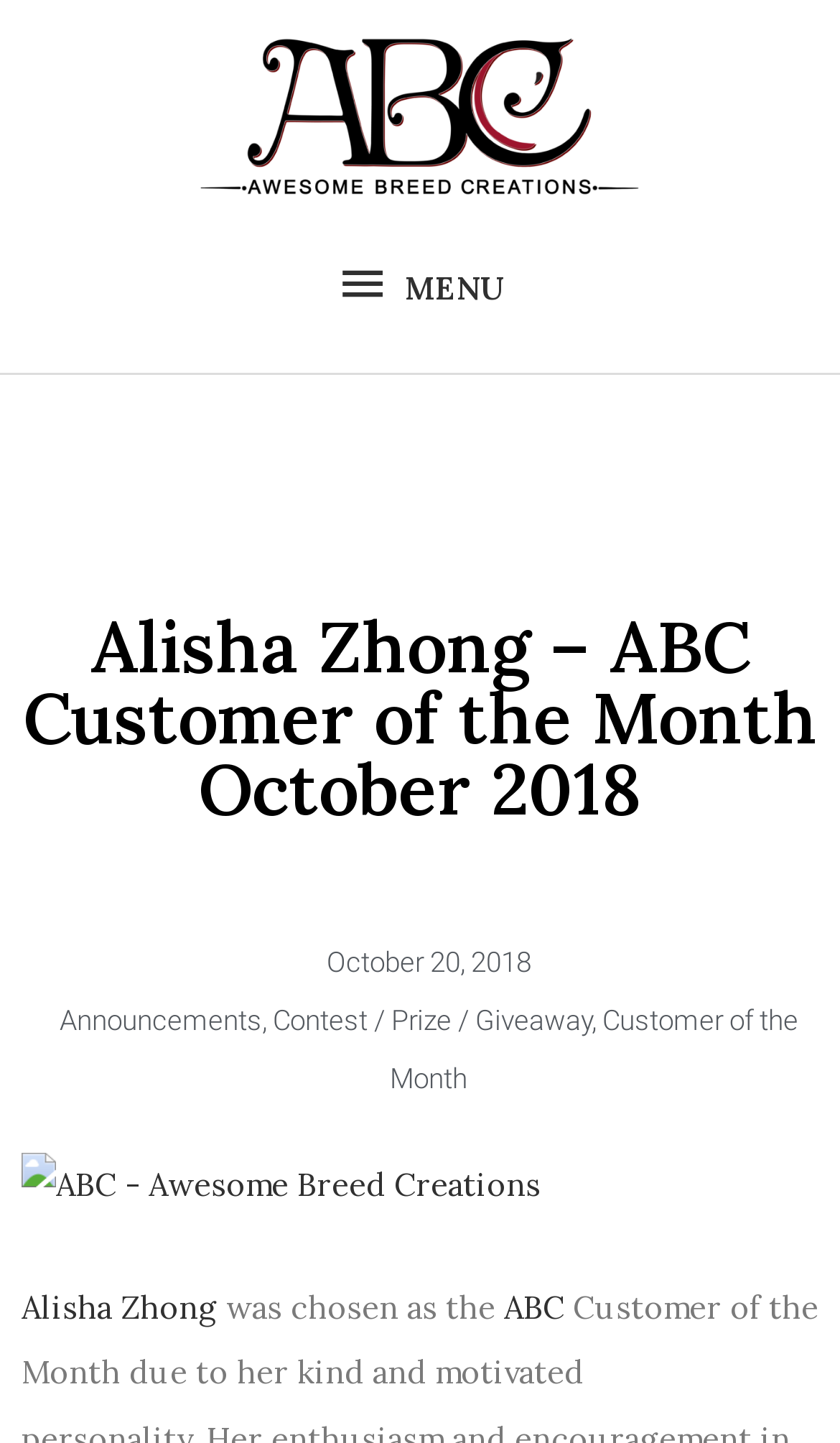Pinpoint the bounding box coordinates for the area that should be clicked to perform the following instruction: "View the ABC - Awesome Breed Creations page".

[0.026, 0.805, 0.644, 0.834]